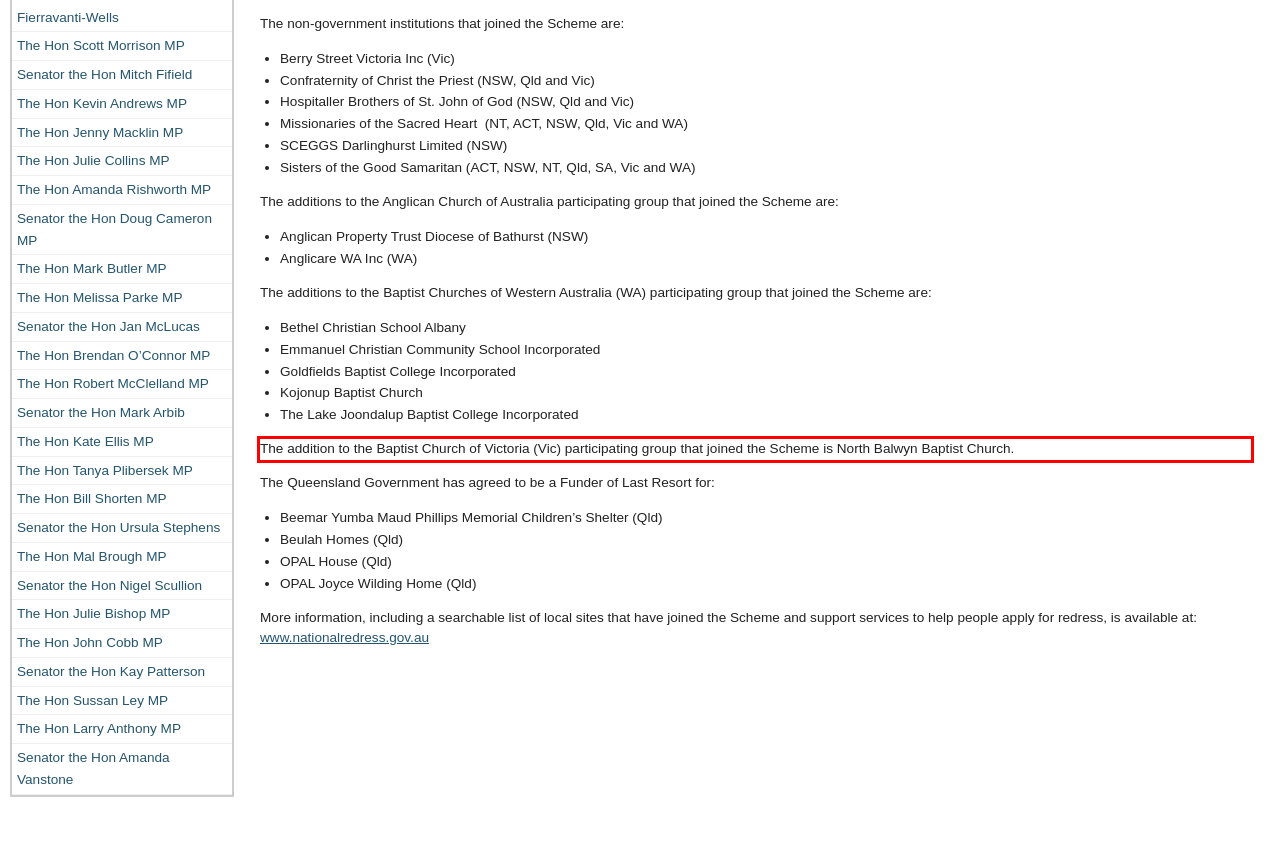With the given screenshot of a webpage, locate the red rectangle bounding box and extract the text content using OCR.

The addition to the Baptist Church of Victoria (Vic) participating group that joined the Scheme is North Balwyn Baptist Church.